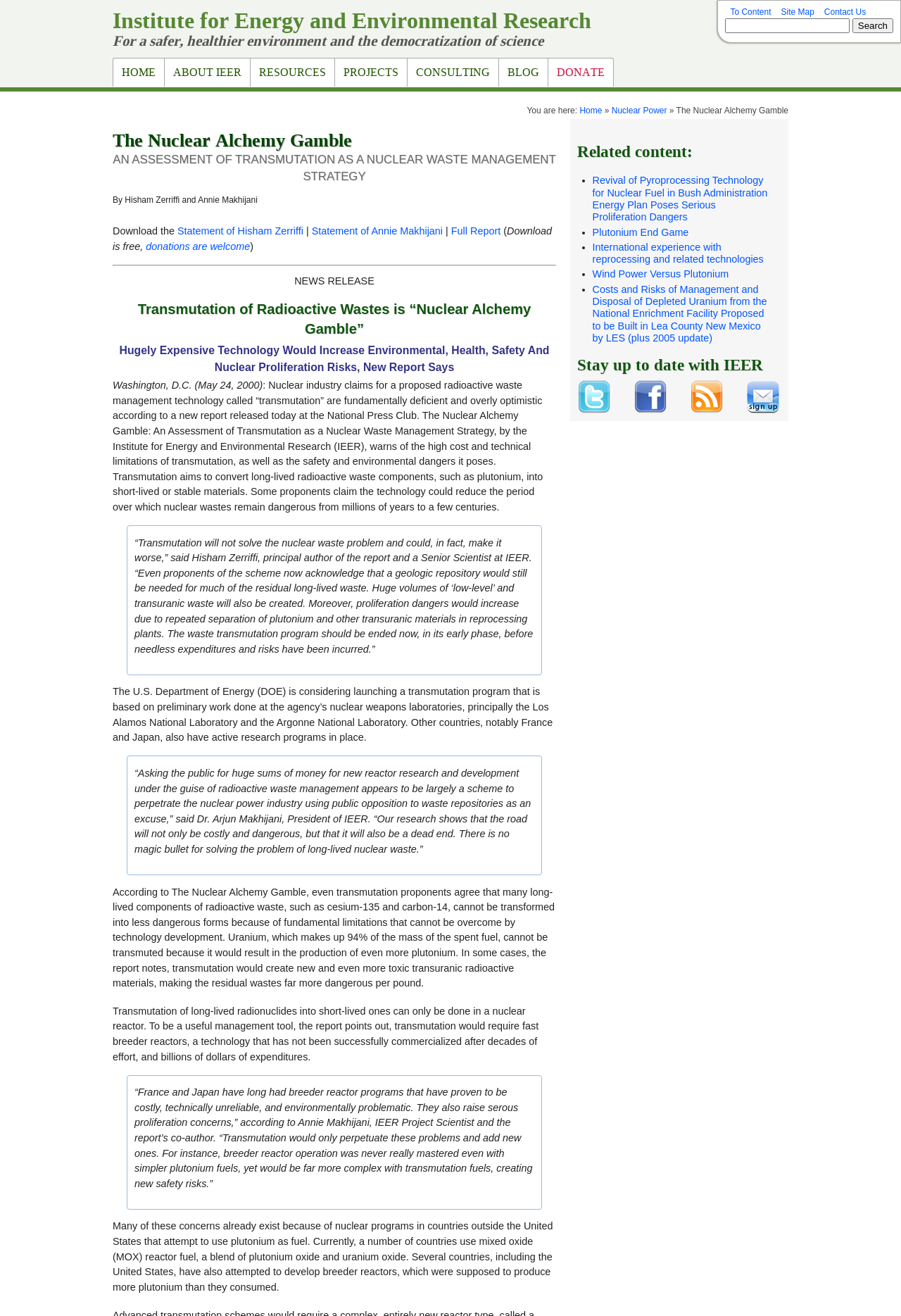Please specify the bounding box coordinates of the region to click in order to perform the following instruction: "Go to the home page".

[0.125, 0.044, 0.182, 0.066]